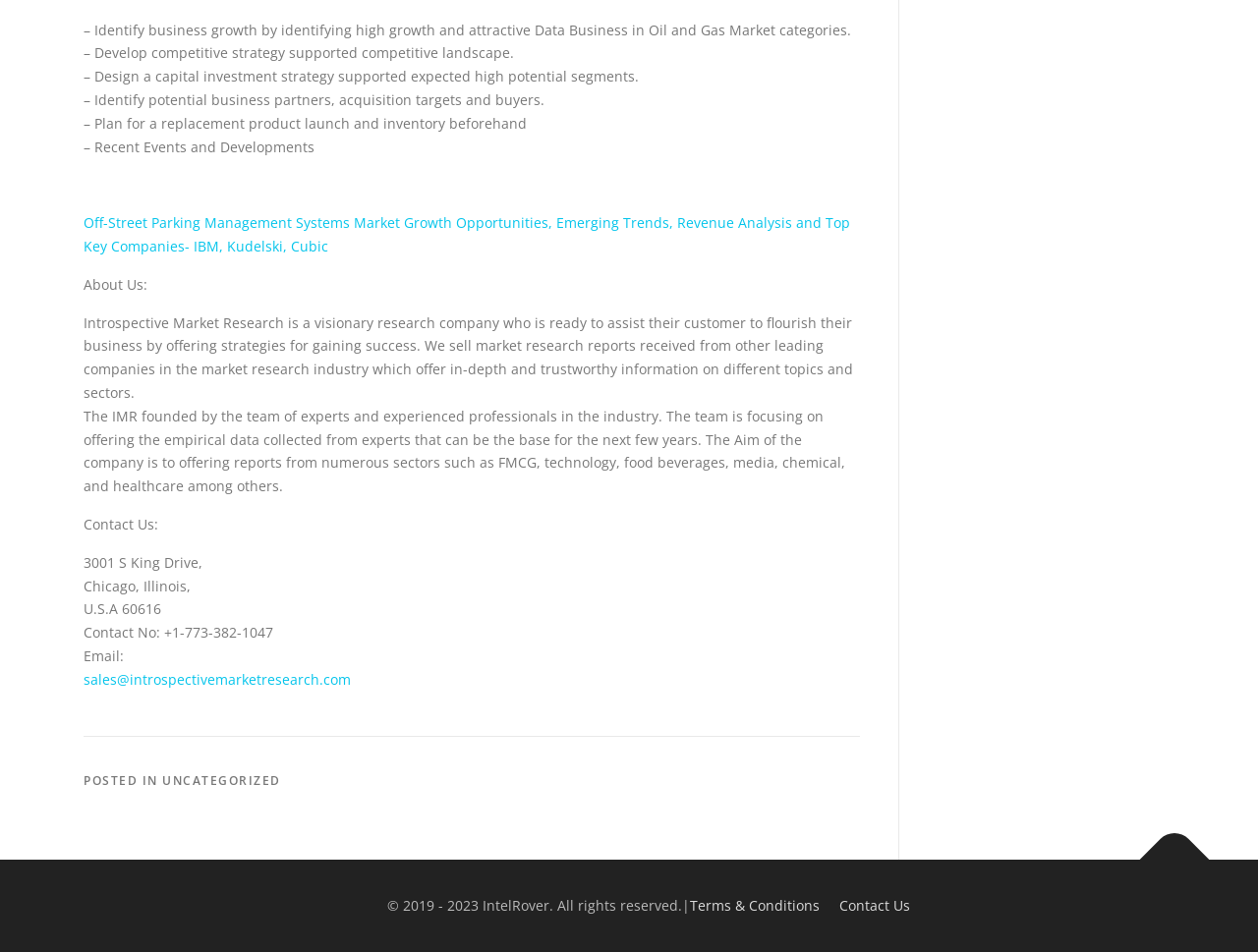Please reply to the following question using a single word or phrase: 
What is the company's phone number?

+1-773-382-1047